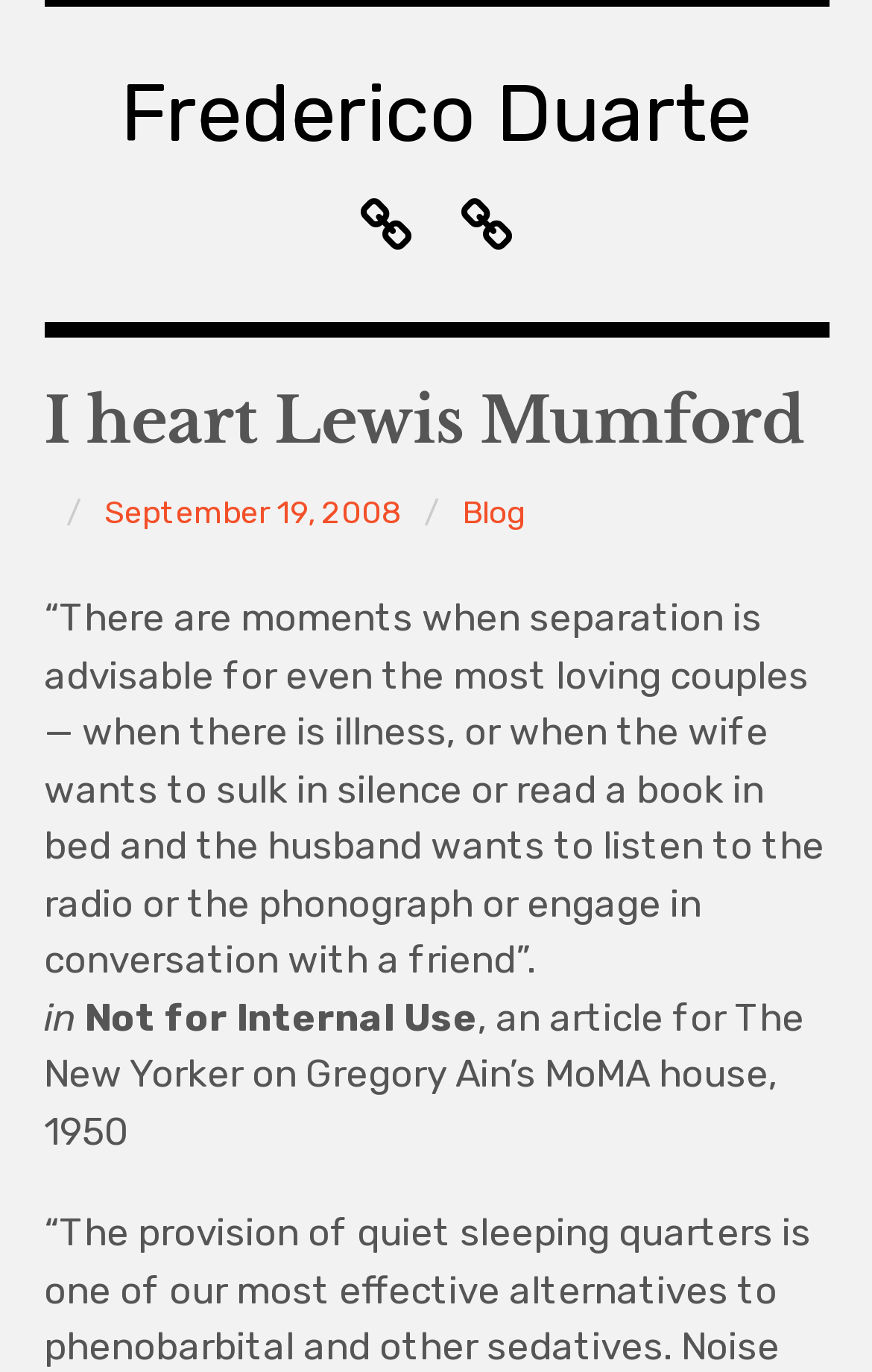What is the date of the blog post?
Could you answer the question in a detailed manner, providing as much information as possible?

The date of the blog post can be found below the title, where it says 'September 19, 2008'. This is likely the date when the blog post was published.